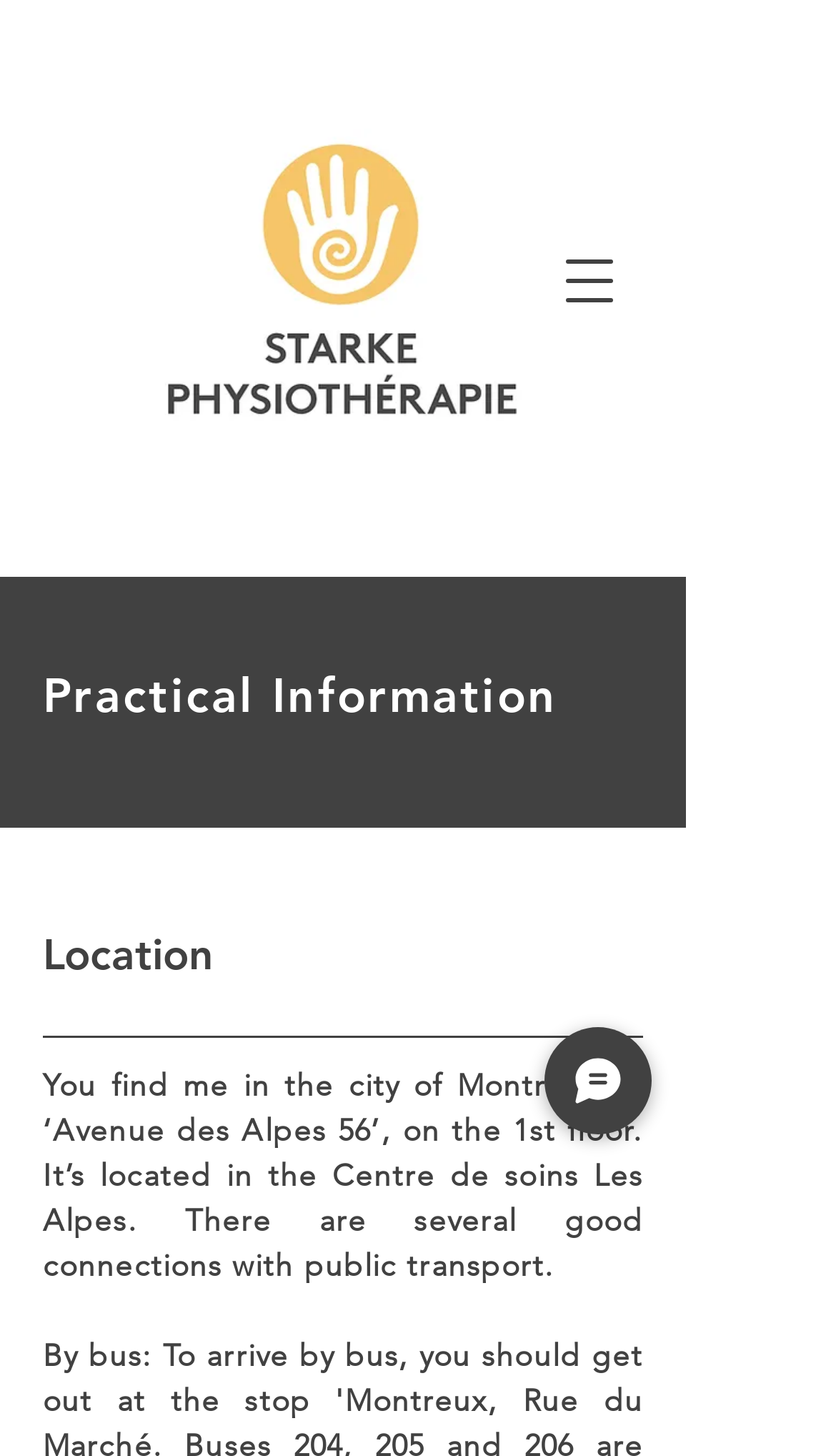Please give a one-word or short phrase response to the following question: 
What is the address of the praxis?

Avenue des Alpes 56